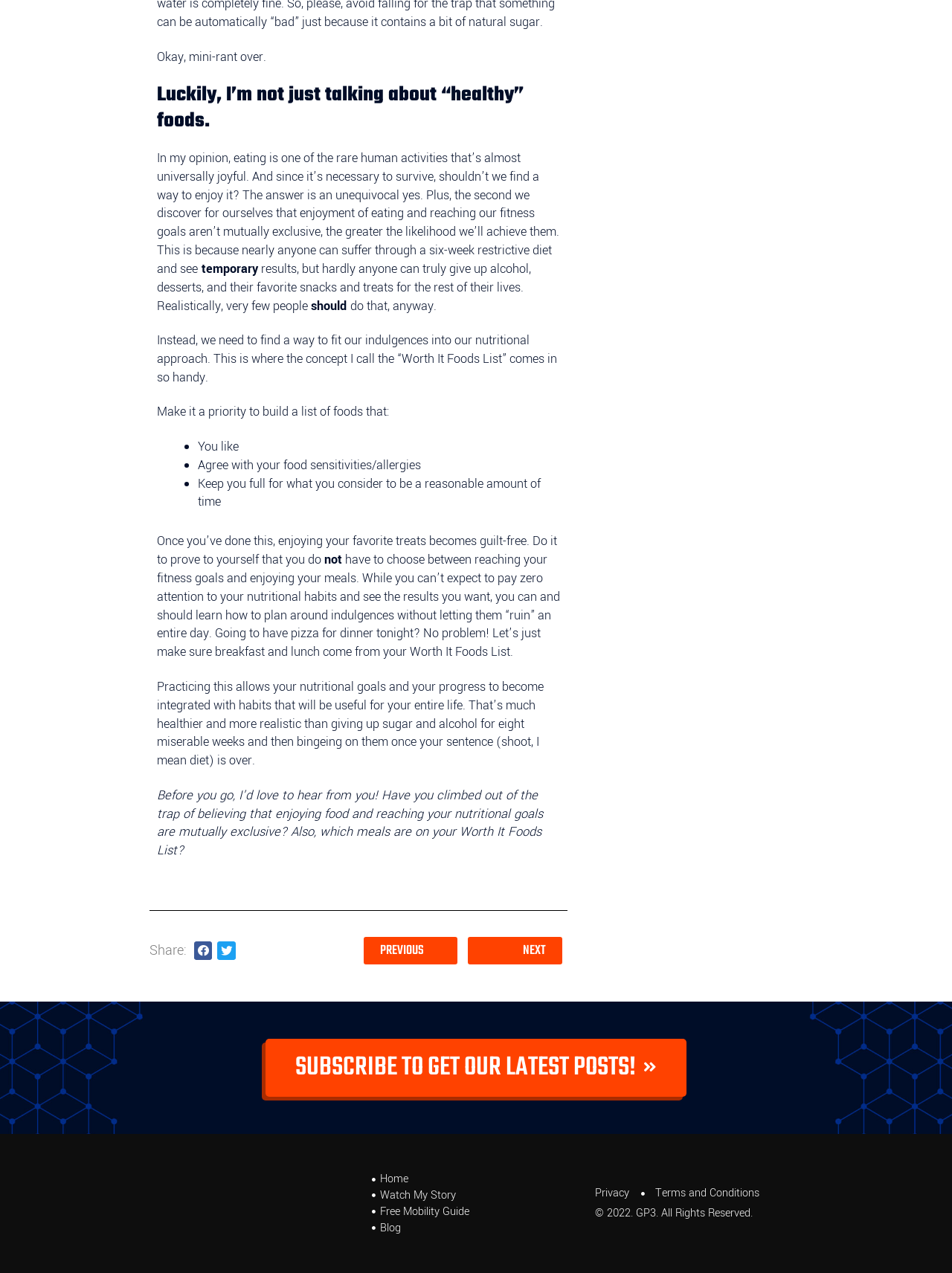Given the element description Terms and Conditions, predict the bounding box coordinates for the UI element in the webpage screenshot. The format should be (top-left x, top-left y, bottom-right x, bottom-right y), and the values should be between 0 and 1.

[0.673, 0.931, 0.798, 0.944]